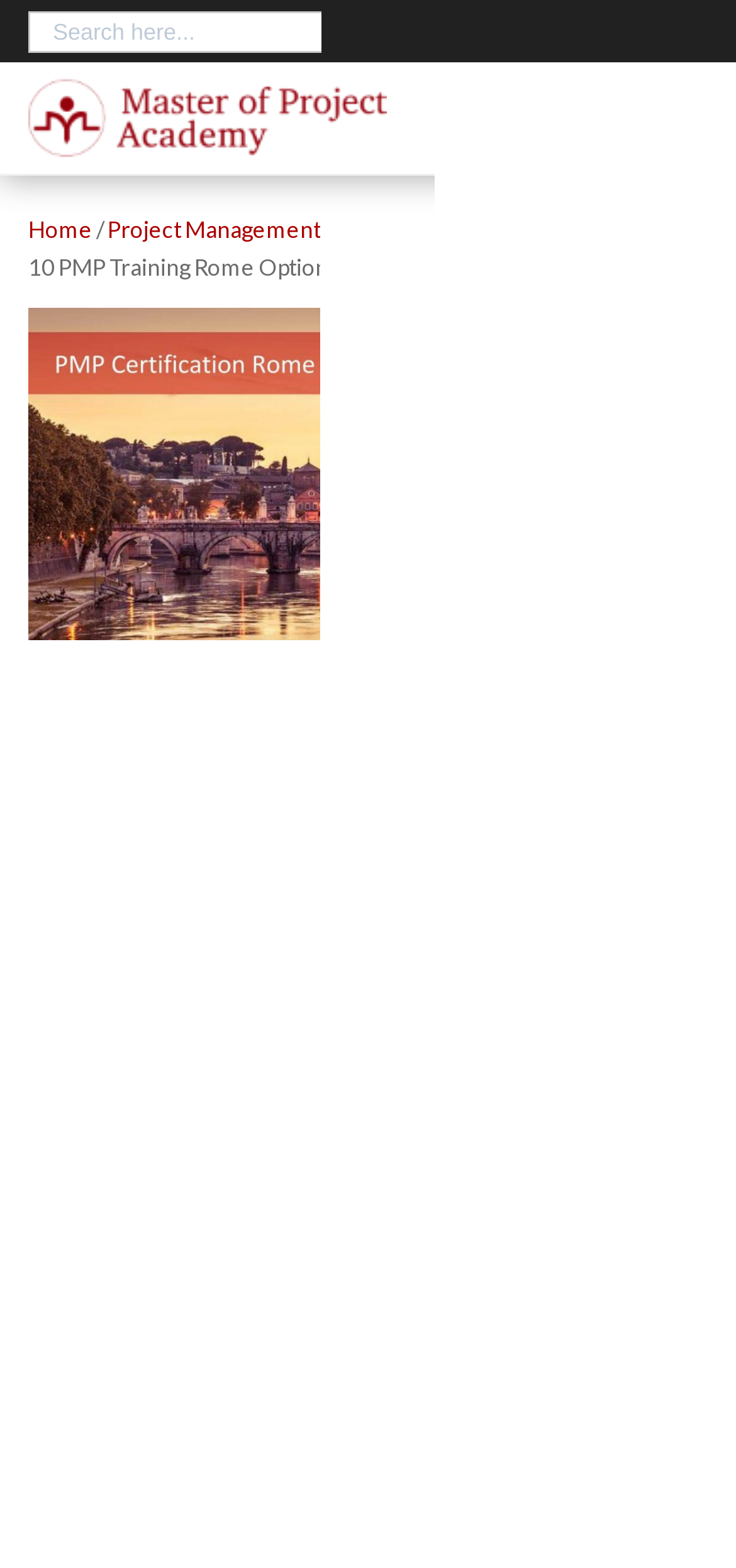Locate the bounding box coordinates of the item that should be clicked to fulfill the instruction: "Click on Home link".

[0.038, 0.137, 0.126, 0.155]